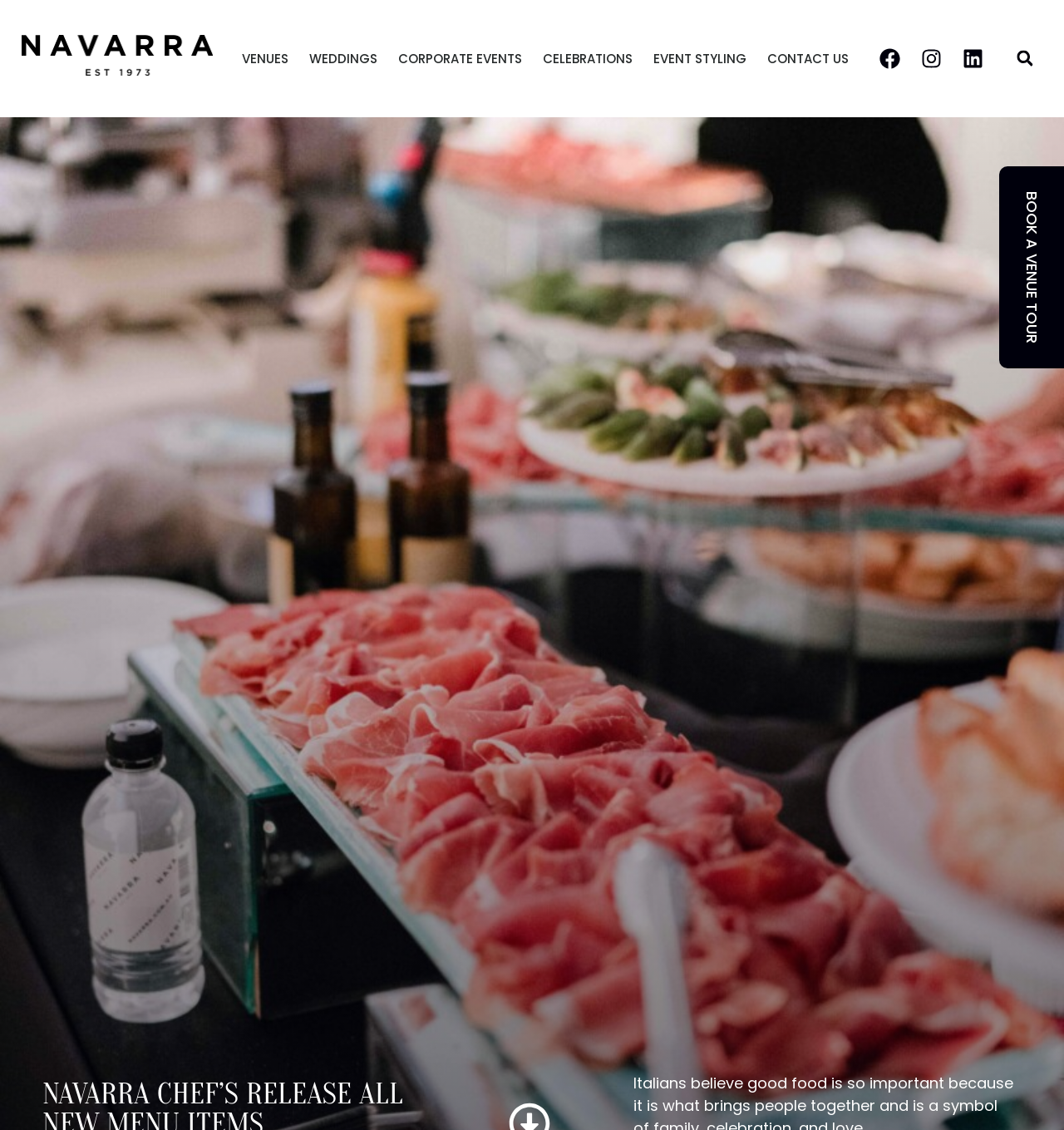Please identify the bounding box coordinates of the element that needs to be clicked to execute the following command: "Search for something". Provide the bounding box using four float numbers between 0 and 1, formatted as [left, top, right, bottom].

[0.949, 0.039, 0.977, 0.065]